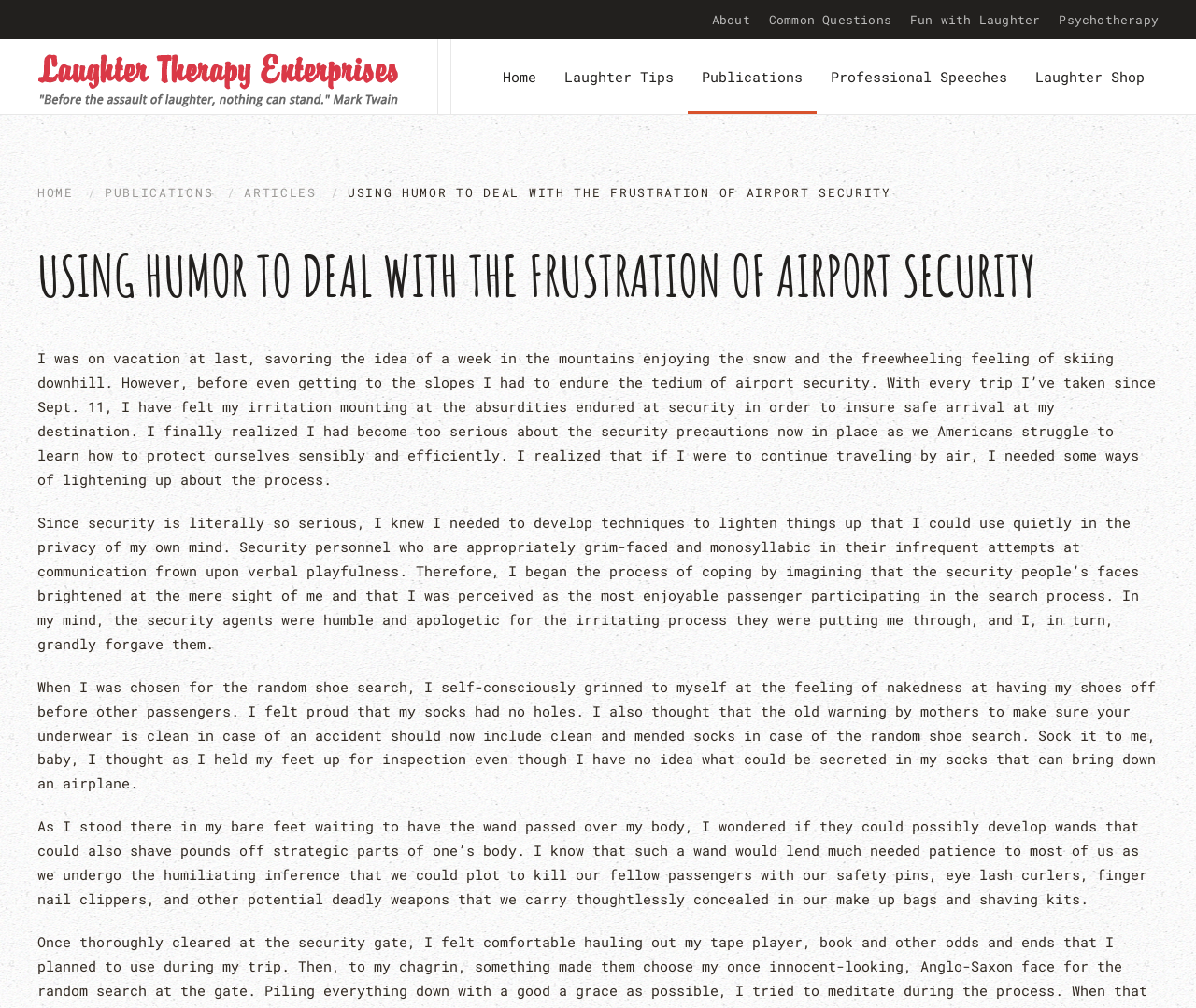Generate the title text from the webpage.

USING HUMOR TO DEAL WITH THE FRUSTRATION OF AIRPORT SECURITY